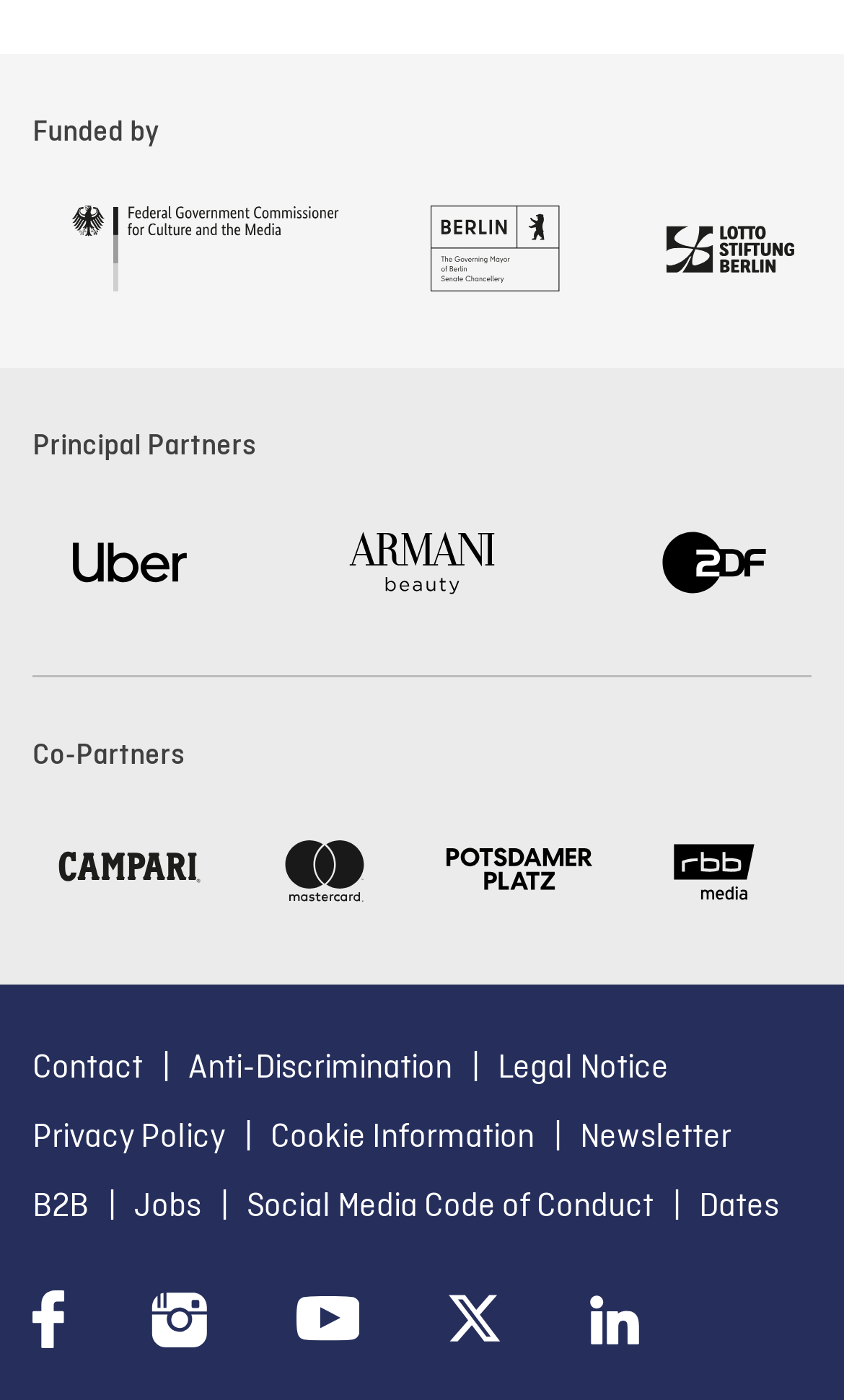How many principal partners are listed?
Give a single word or phrase answer based on the content of the image.

3